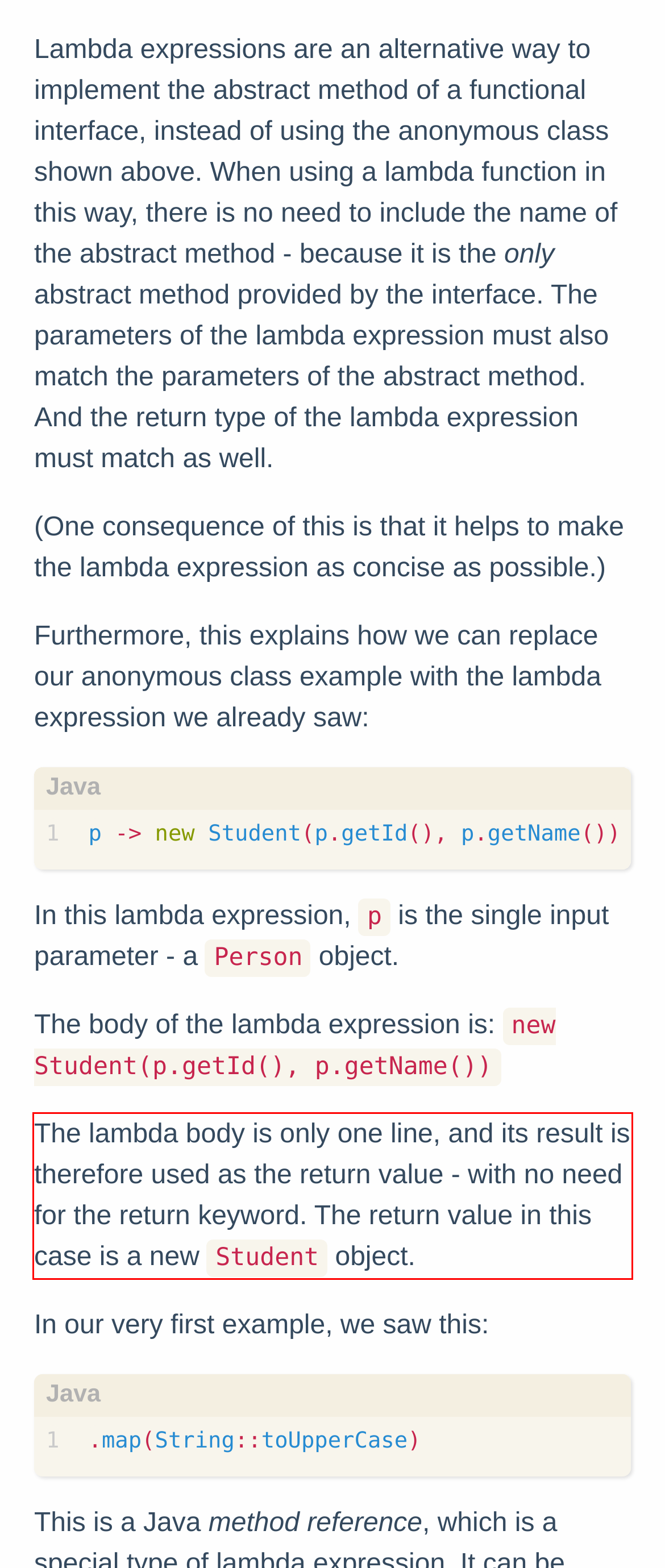You are given a screenshot with a red rectangle. Identify and extract the text within this red bounding box using OCR.

The lambda body is only one line, and its result is therefore used as the return value - with no need for the return keyword. The return value in this case is a new Student object.